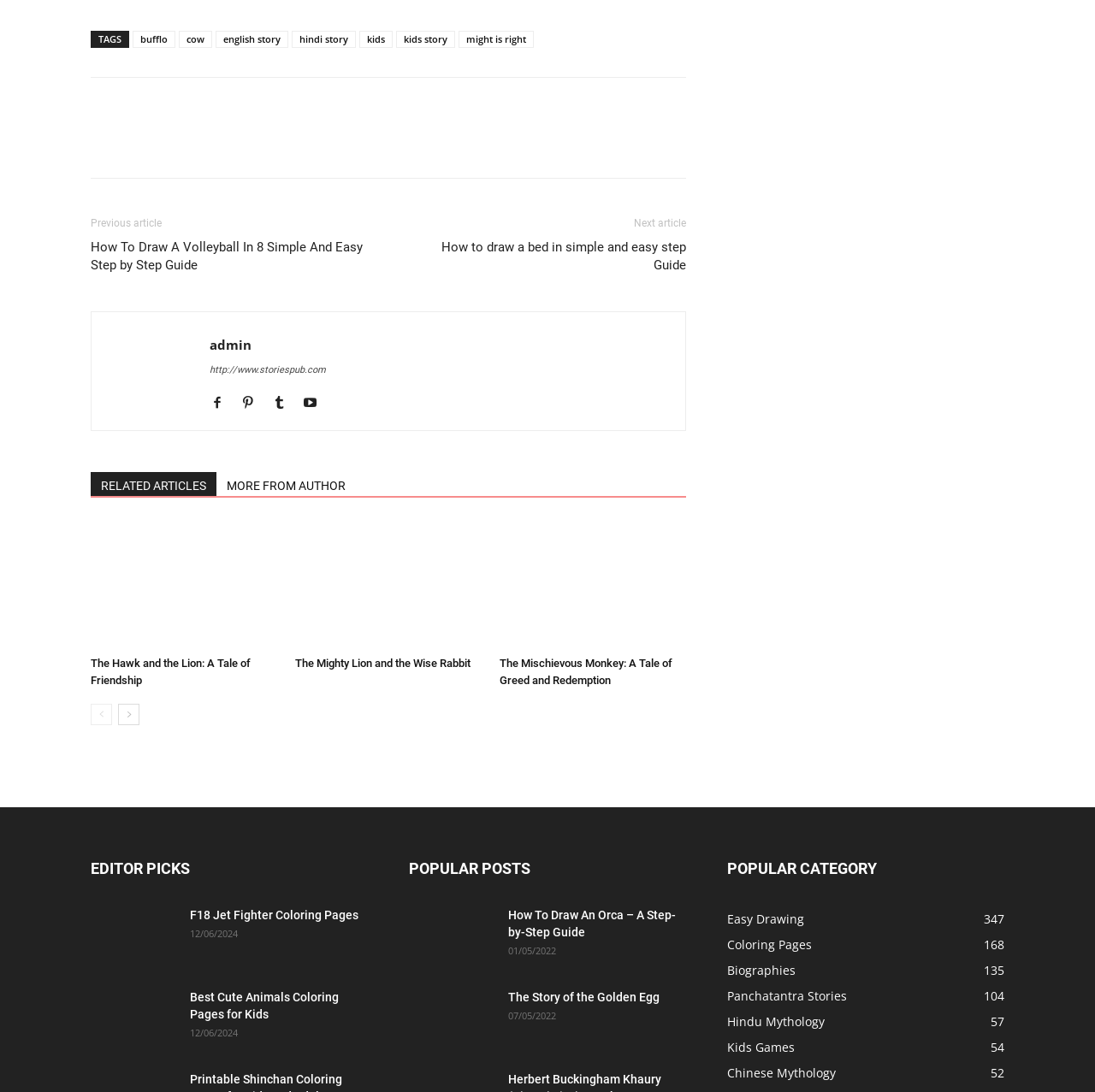What is the category with the most articles?
Provide a comprehensive and detailed answer to the question.

The category with the most articles is 'Easy Drawing' with 347 articles, as indicated by the link element with the text 'Easy Drawing 347'.